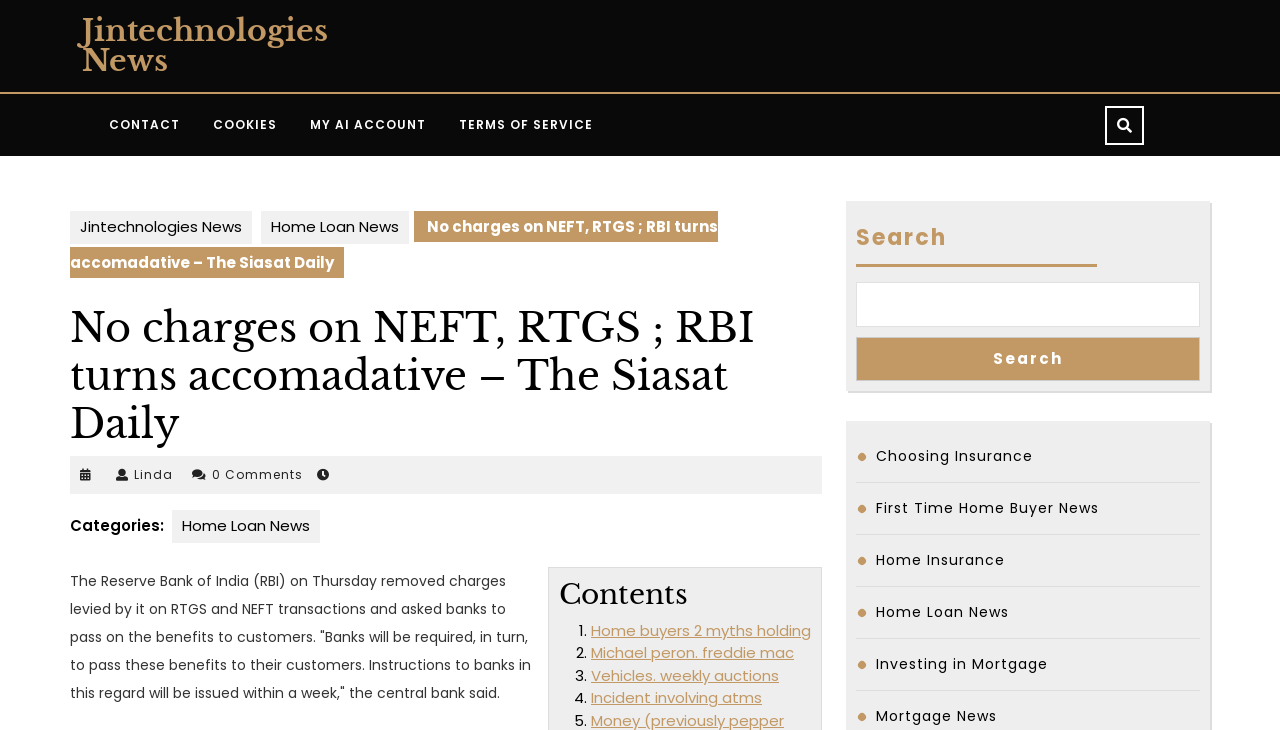Respond to the question below with a single word or phrase:
What is the Reserve Bank of India (RBI) doing according to the article?

Removing charges on RTGS and NEFT transactions